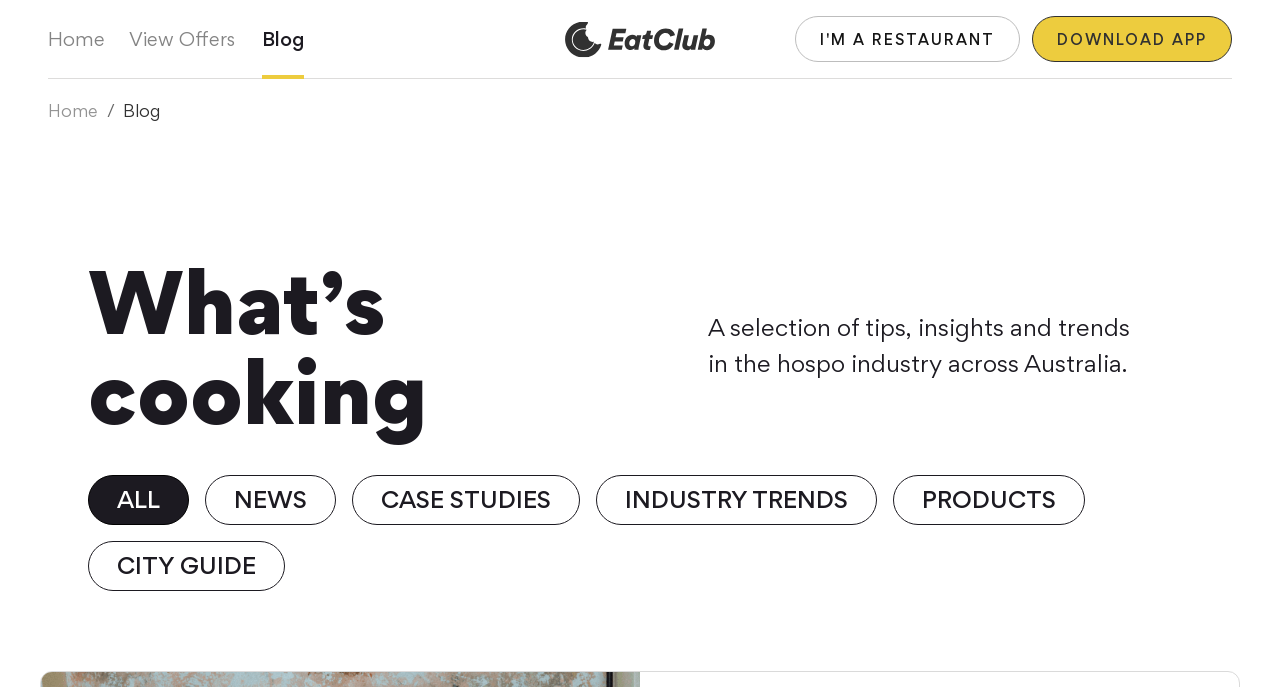Generate a thorough description of the webpage.

The webpage is about EatClub, a platform that shows nearby restaurants with spare tables offering last-minute deals. At the top left, there is a link to the "Home" page, followed by links to "View Offers" and "Blog". On the top right, there is a link to "I'M A RESTAURANT" with a button, and a "DOWNLOAD APP" button next to it.

Below the top navigation, there is a breadcrumb navigation with a link to "Home" and a static text "Blog". The main content area has a title "What's cooking" in the top left, followed by a subtitle "A selection of tips, insights and trends in the hospo industry across Australia." Below the title, there are five links to different categories: "ALL", "NEWS", "CASE STUDIES", "INDUSTRY TRENDS", and "PRODUCTS". 

At the bottom left, there is another link to "CITY GUIDE". The webpage has a prominent logo of EatClub at the top center, which is also a link. There are no images on the page except for the EatClub logo.